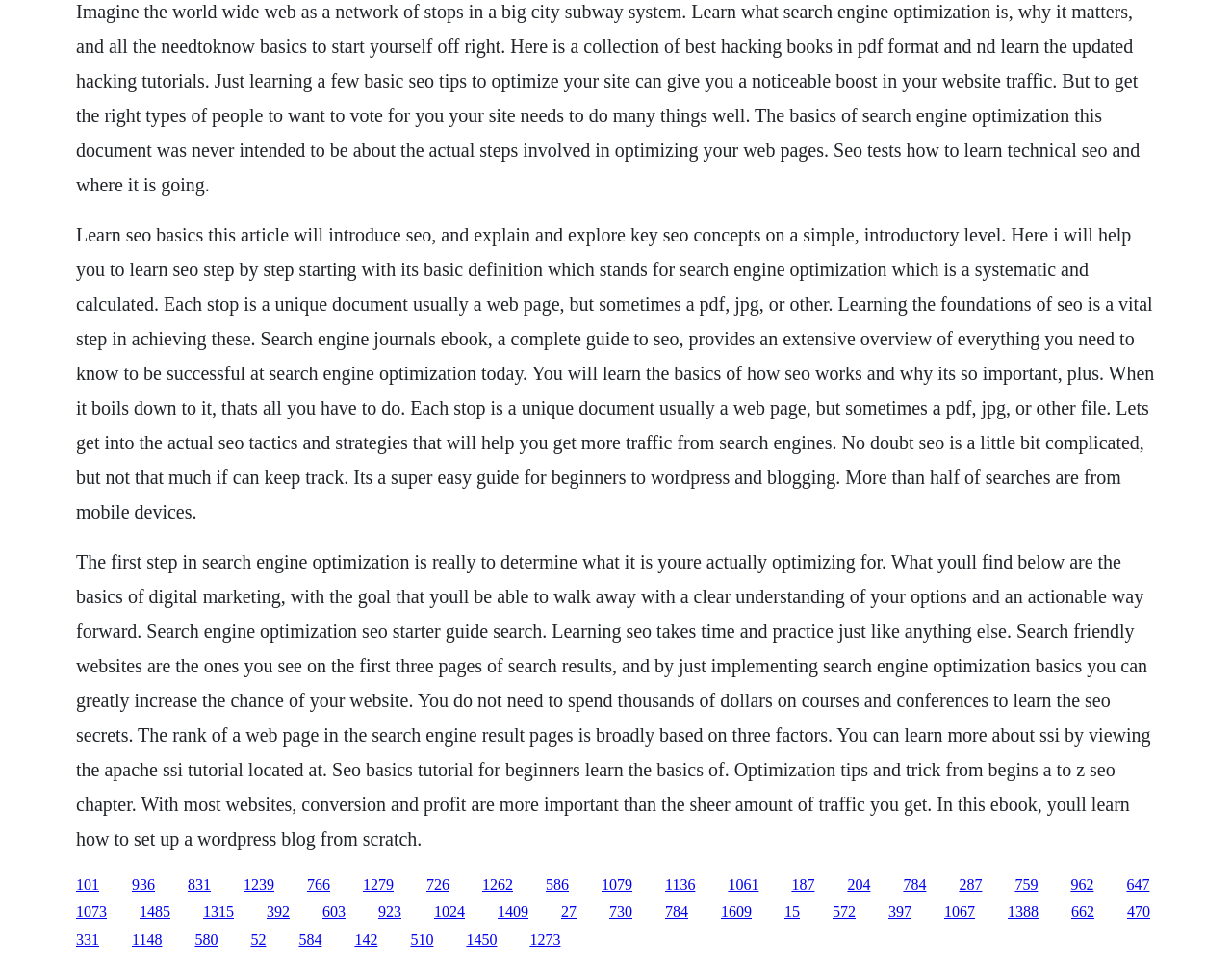Give a one-word or short phrase answer to this question: 
What does SEO stand for?

Search Engine Optimization